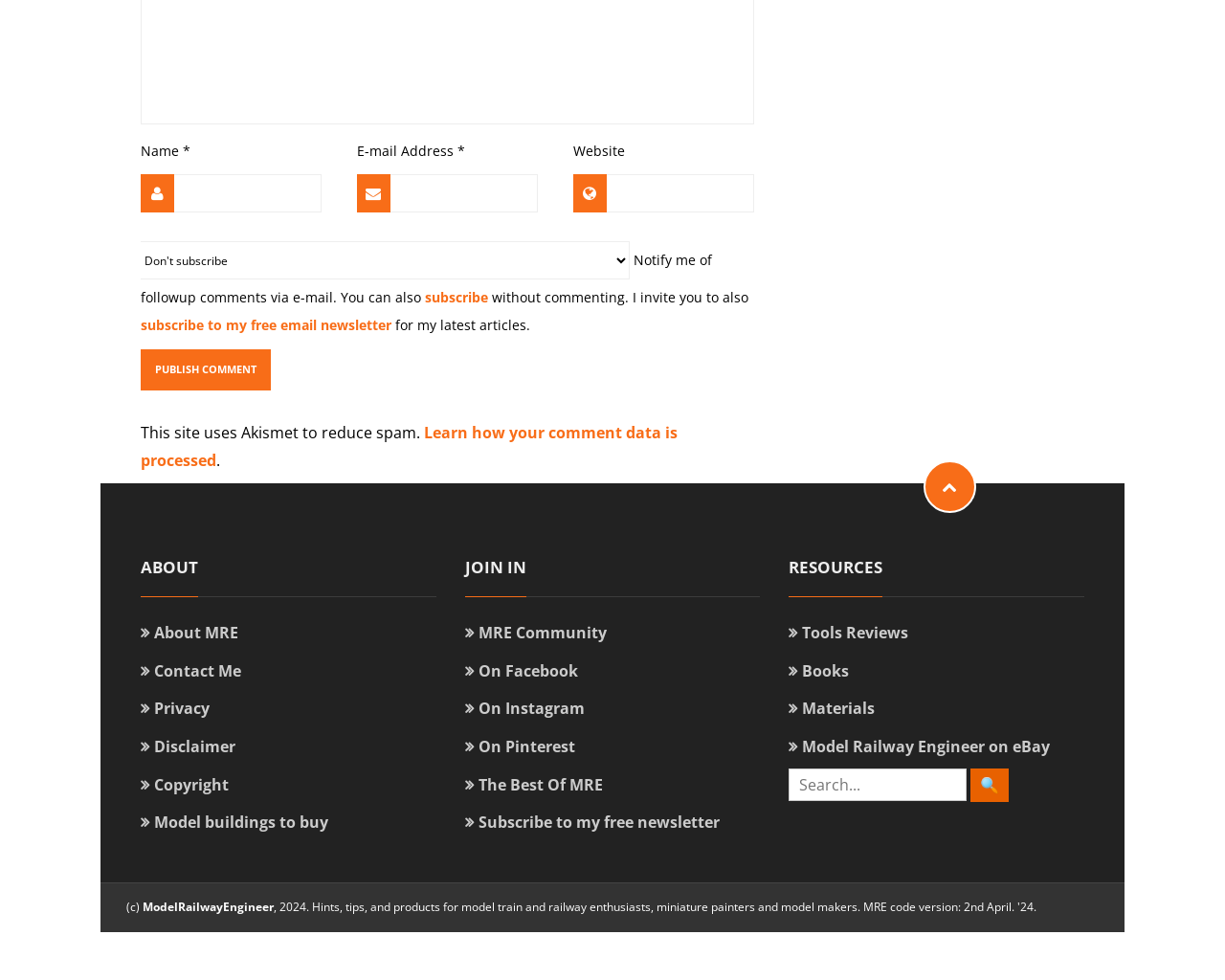Look at the image and give a detailed response to the following question: What is the website's policy on comment data processing?

The website uses Akismet to reduce spam, and provides a link to learn how comment data is processed, indicating a commitment to transparency and responsible data handling.